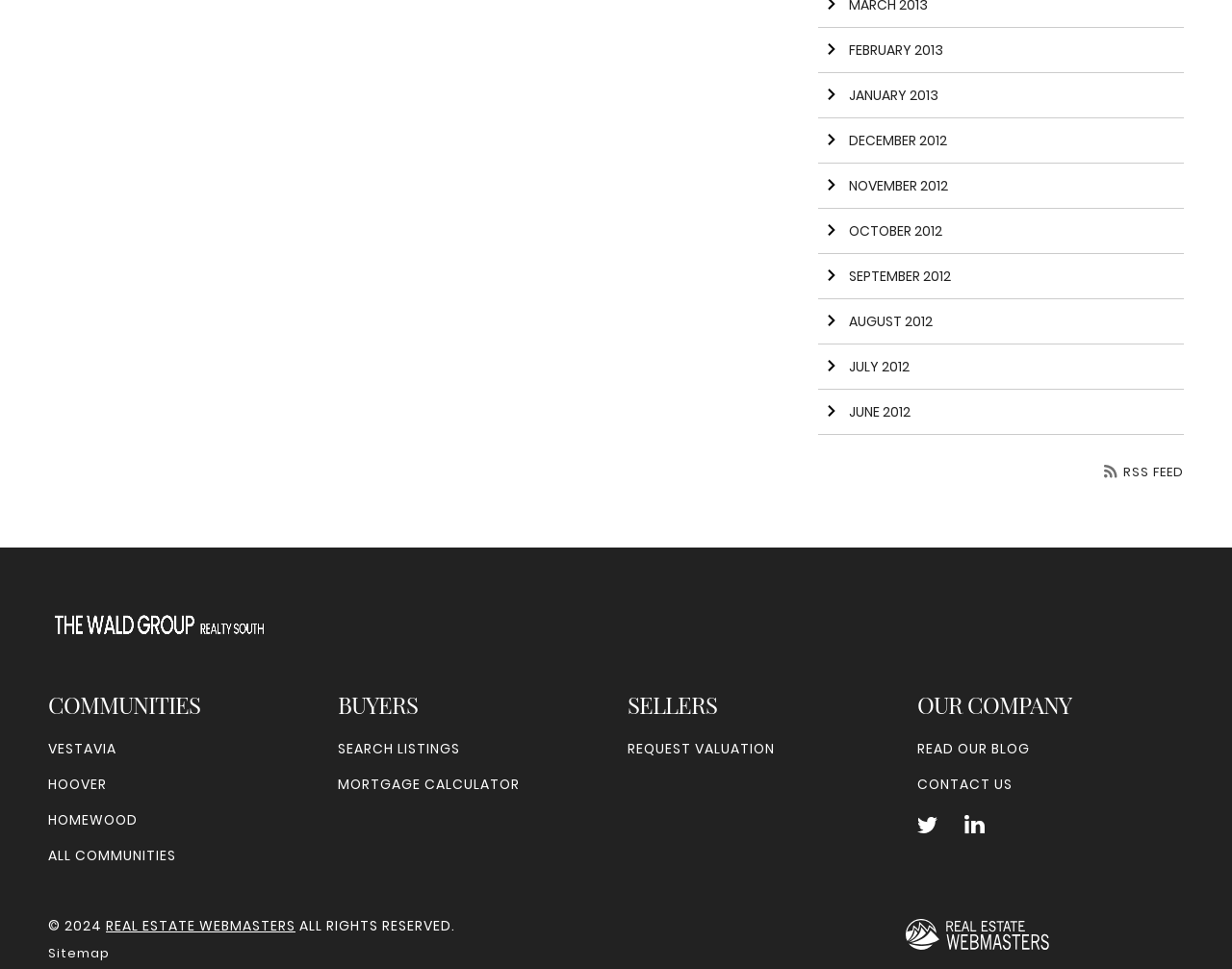Identify the bounding box coordinates of the element to click to follow this instruction: 'Follow us on Twitter'. Ensure the coordinates are four float values between 0 and 1, provided as [left, top, right, bottom].

[0.745, 0.841, 0.761, 0.862]